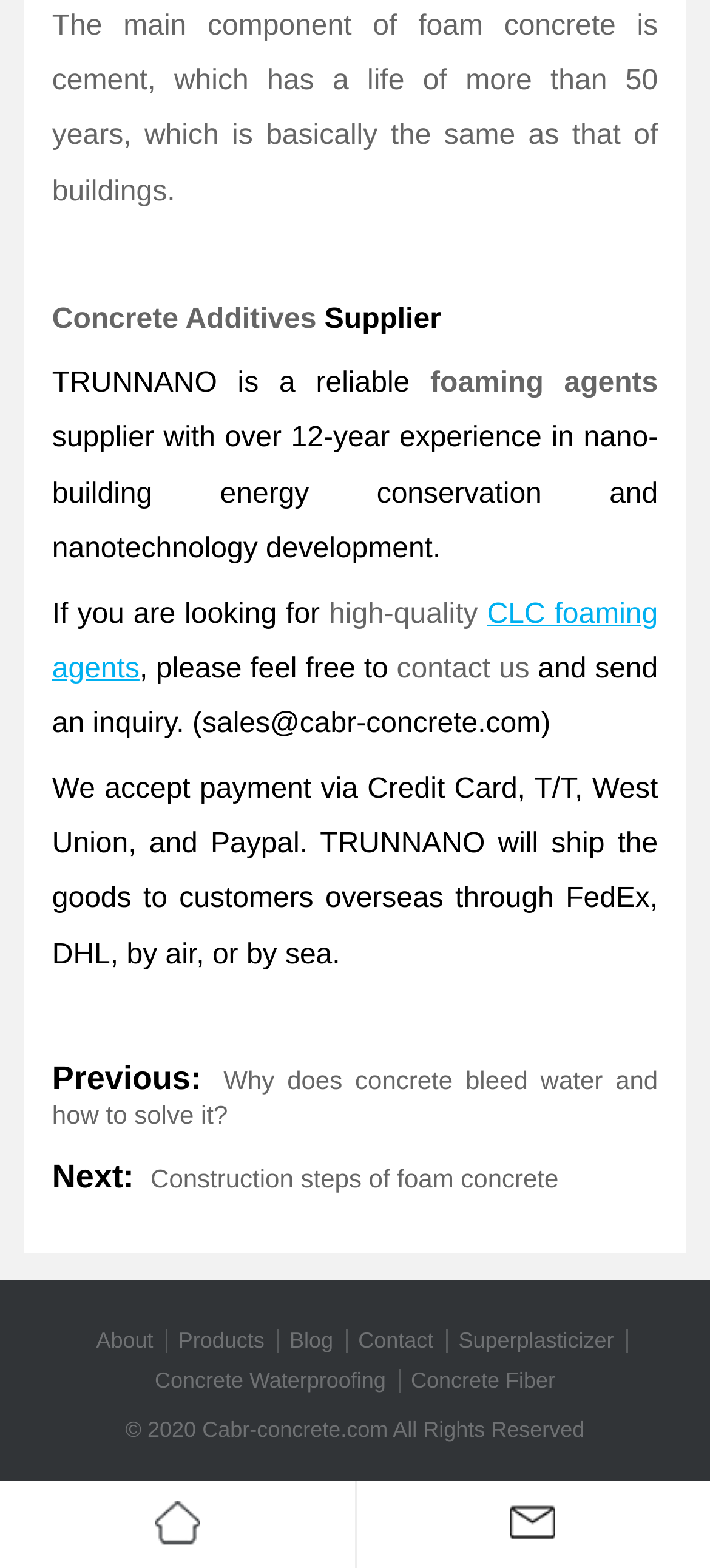Determine the bounding box coordinates of the clickable region to carry out the instruction: "Click on 'Products'".

[0.251, 0.847, 0.372, 0.863]